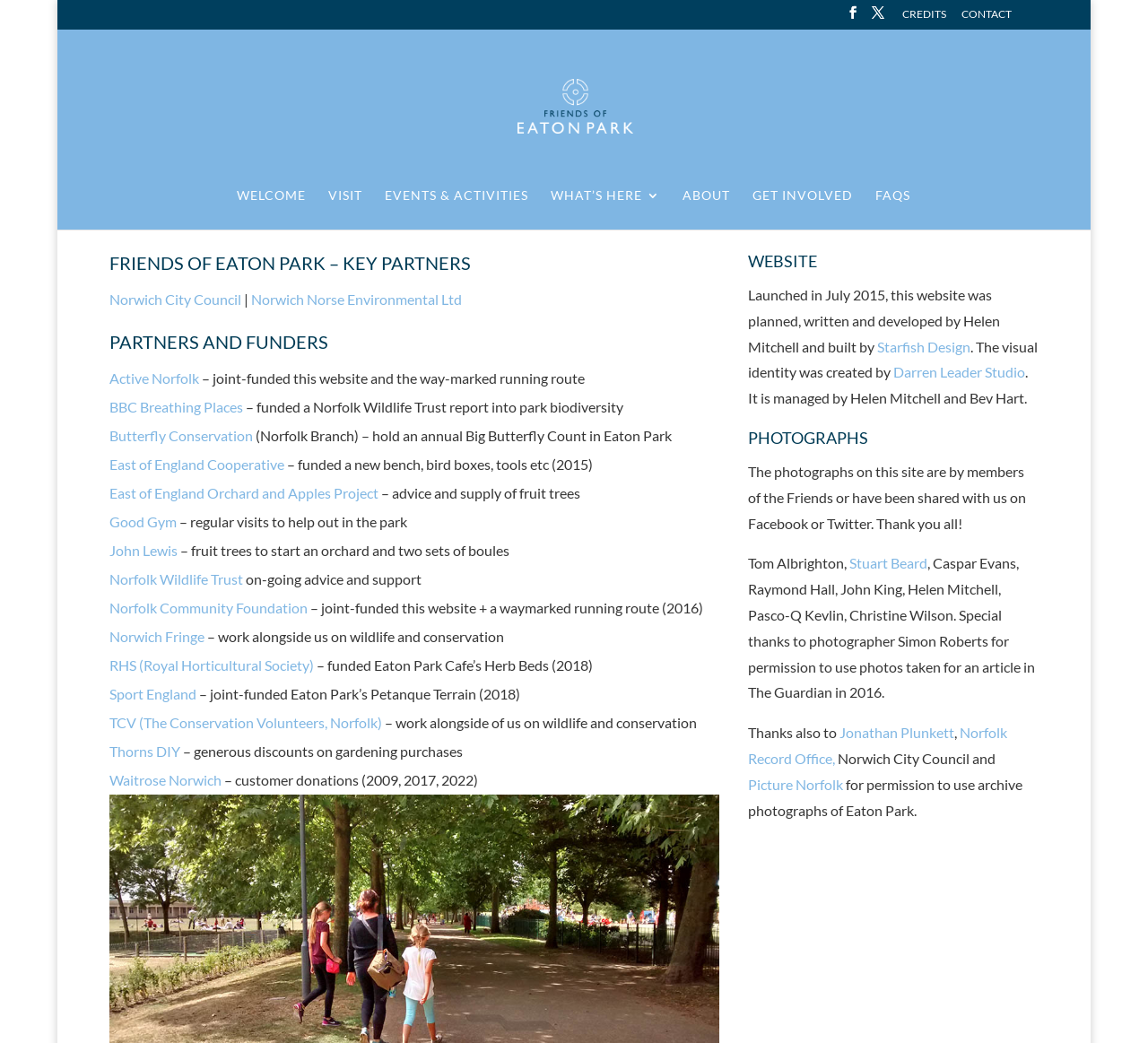How many photographers are credited?
Using the image as a reference, answer the question with a short word or phrase.

11